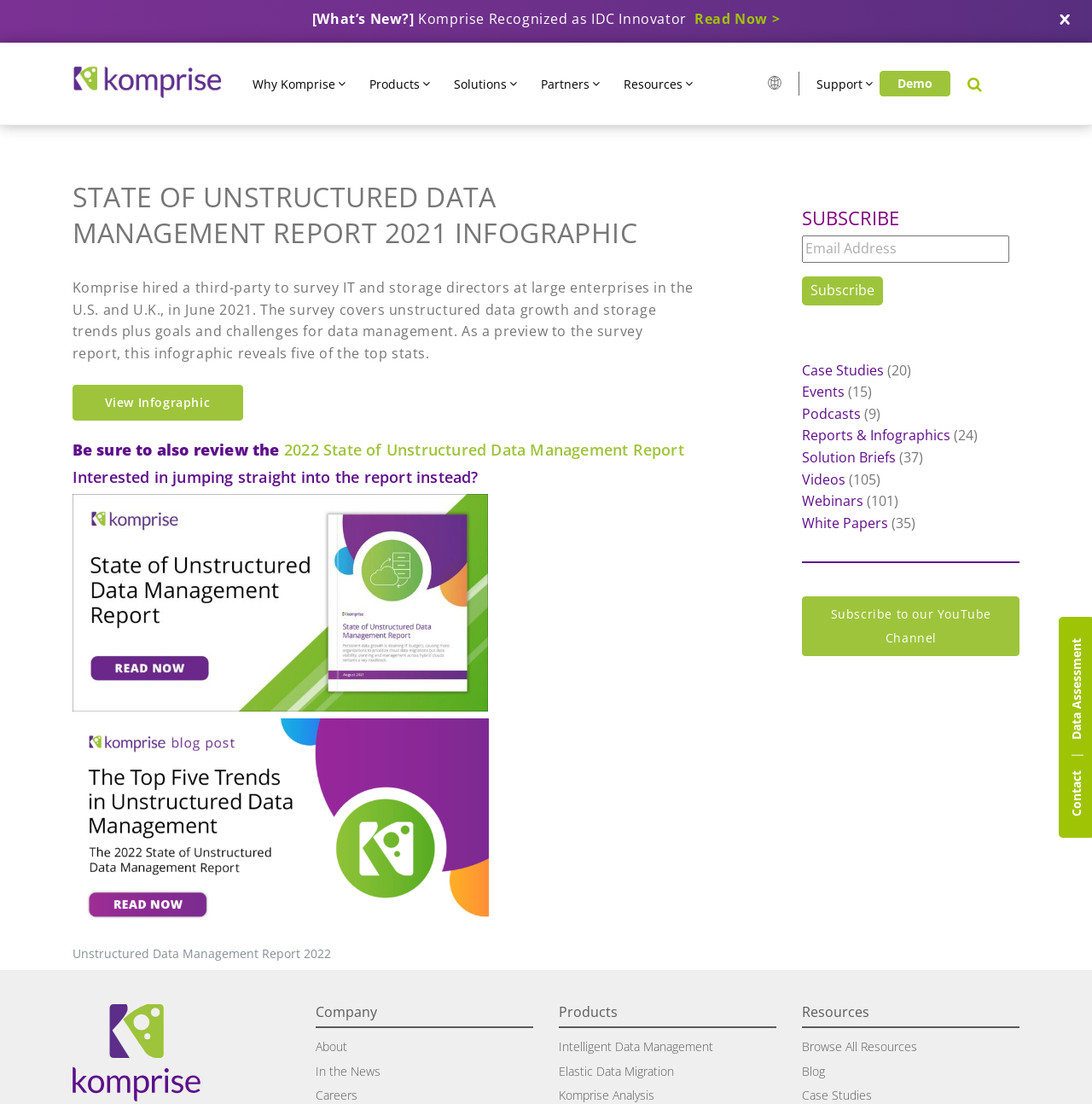Find the headline of the webpage and generate its text content.

STATE OF UNSTRUCTURED DATA MANAGEMENT REPORT 2021 INFOGRAPHIC